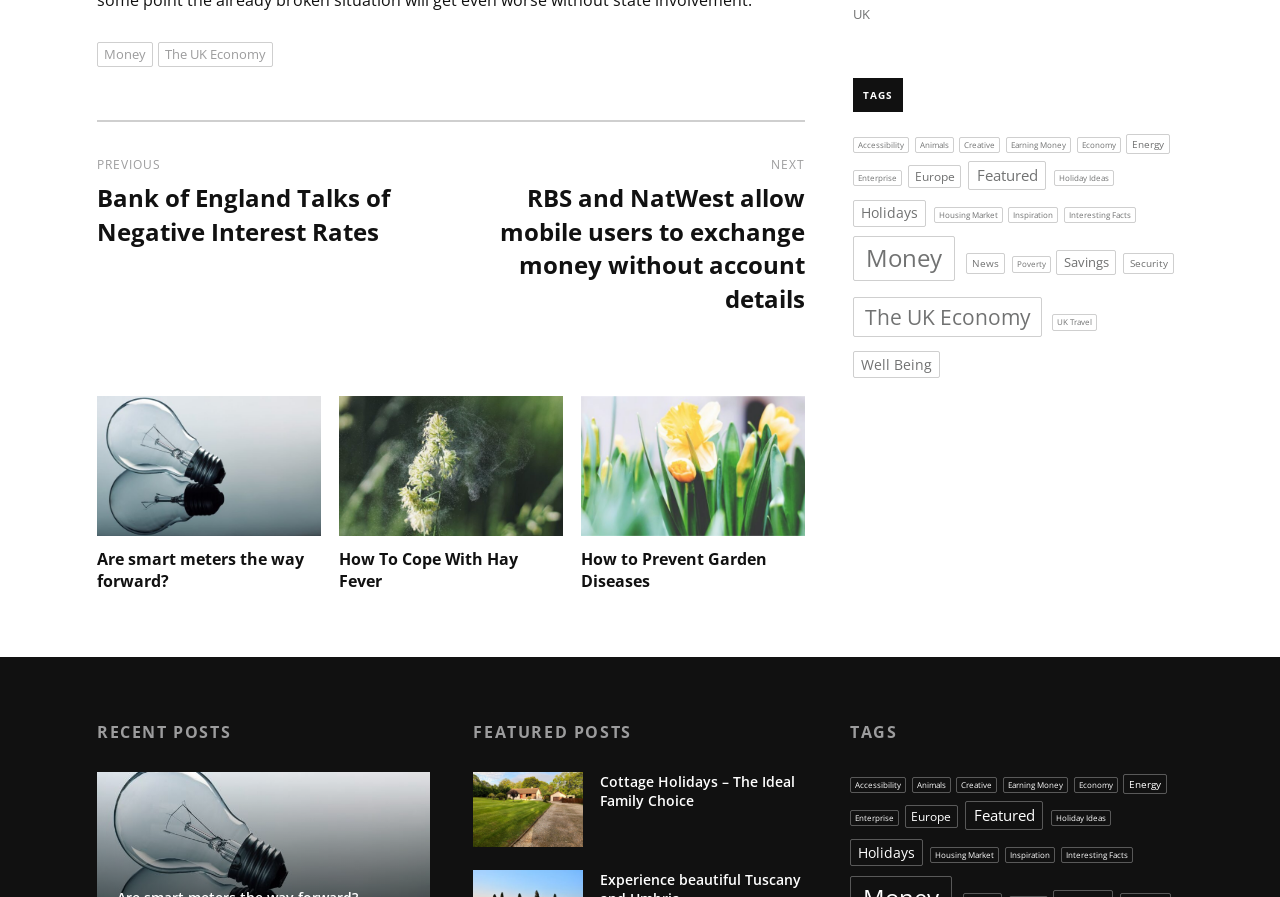Kindly provide the bounding box coordinates of the section you need to click on to fulfill the given instruction: "Check the 'Cottage Holidays – The Ideal Family Choice' post".

[0.469, 0.86, 0.63, 0.904]